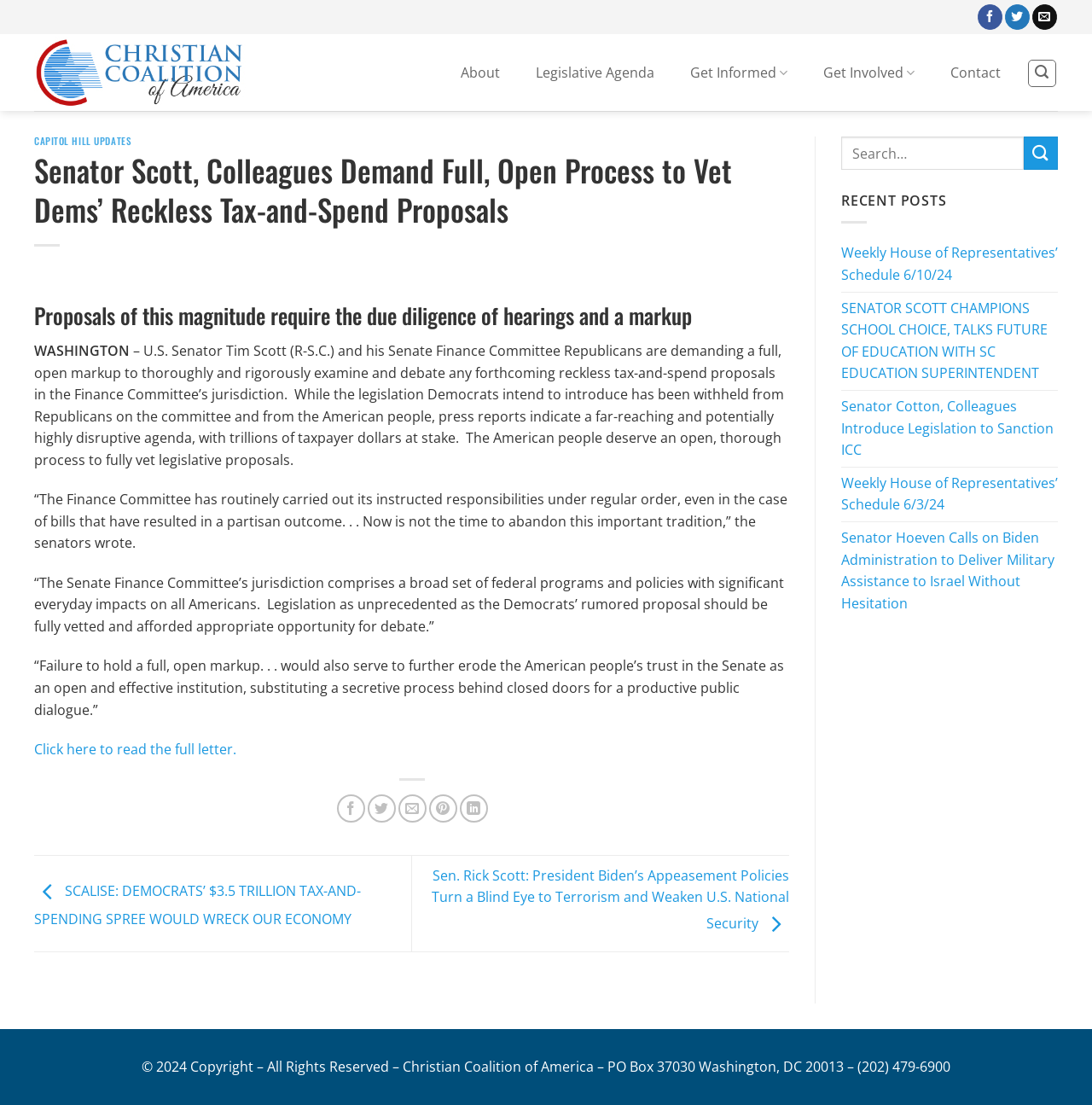How can one contact the organization?
Refer to the image and provide a one-word or short phrase answer.

Send us an email